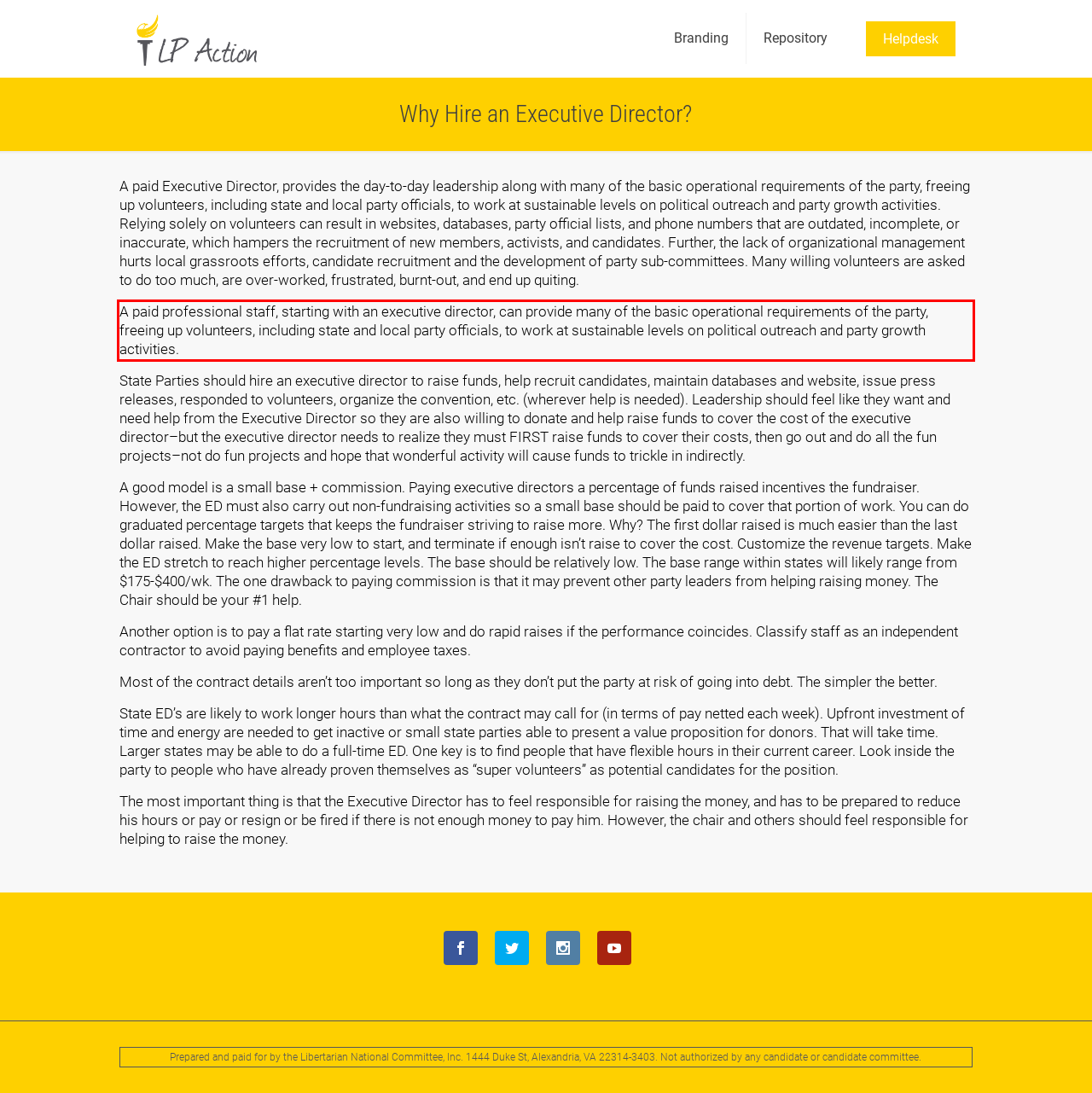There is a screenshot of a webpage with a red bounding box around a UI element. Please use OCR to extract the text within the red bounding box.

A paid professional staff, starting with an executive director, can provide many of the basic operational requirements of the party, freeing up volunteers, including state and local party officials, to work at sustainable levels on political outreach and party growth activities.